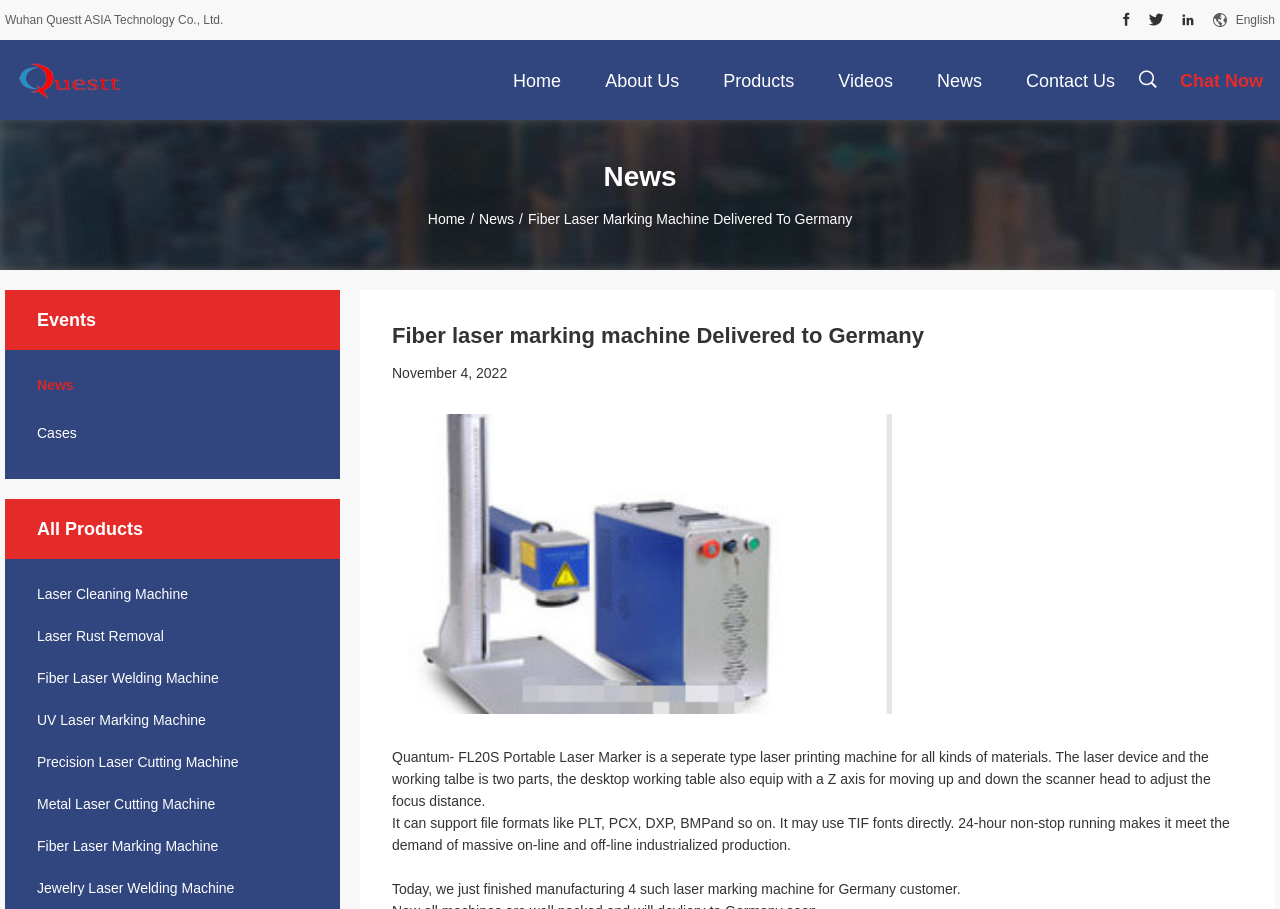Can you look at the image and give a comprehensive answer to the question:
What is the name of the laser marker model?

The model name 'Quantum- FL20S' can be found in the text description of the laser marking machine, which is written as 'Quantum- FL20S Portable Laser Marker'.